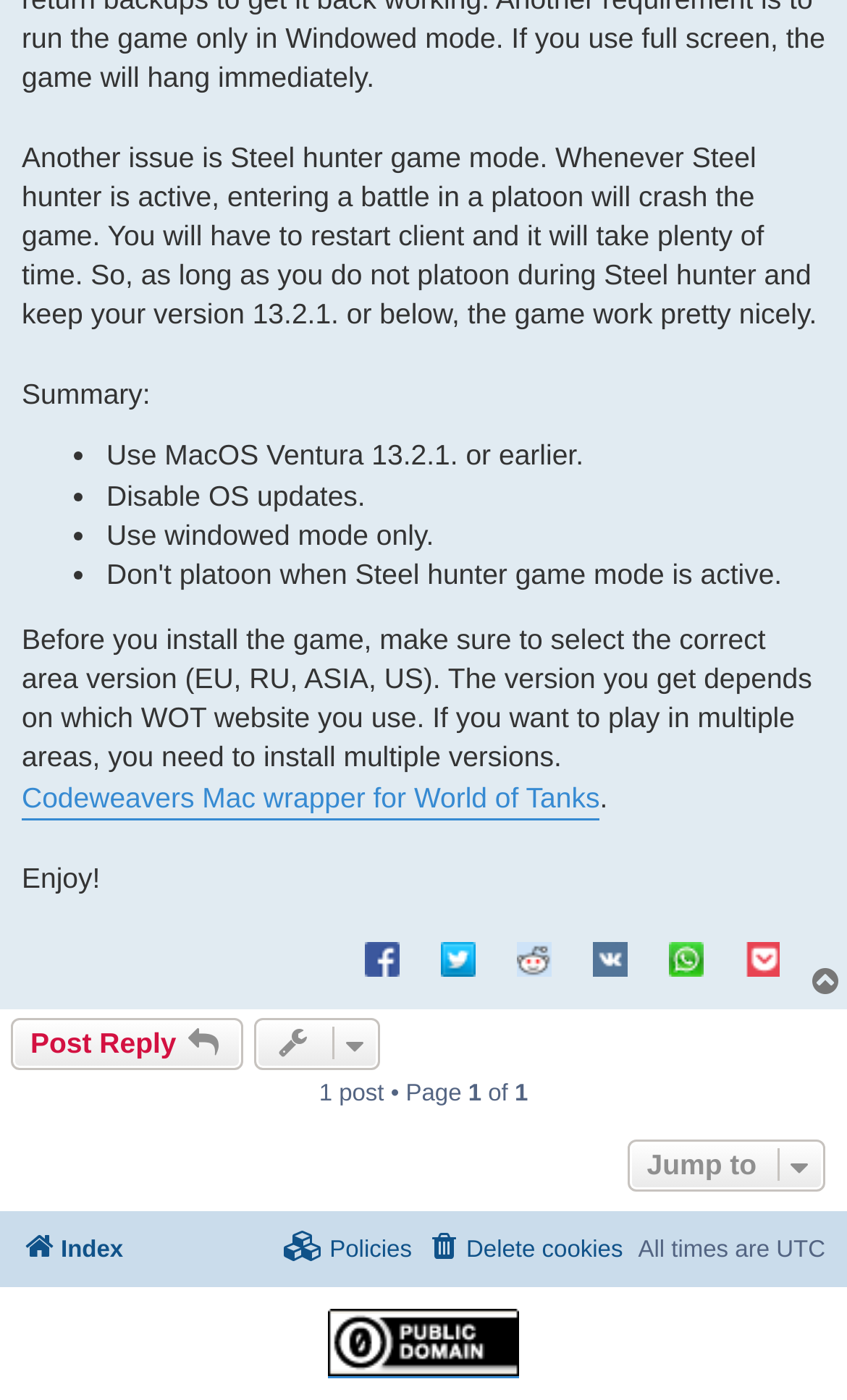Find the bounding box coordinates of the element I should click to carry out the following instruction: "Click the RAILSHINE logo".

None